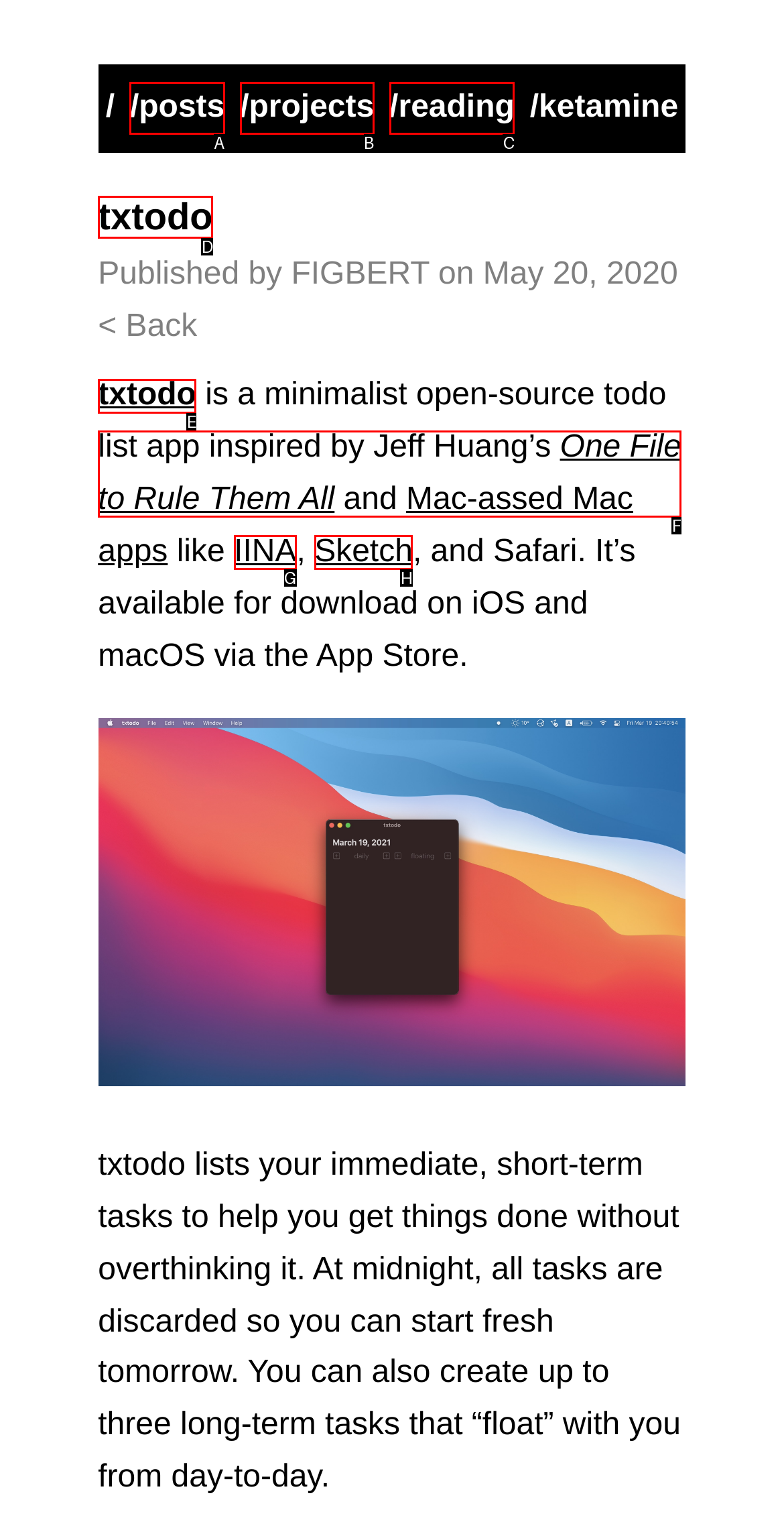From the description: IINA, select the HTML element that fits best. Reply with the letter of the appropriate option.

G